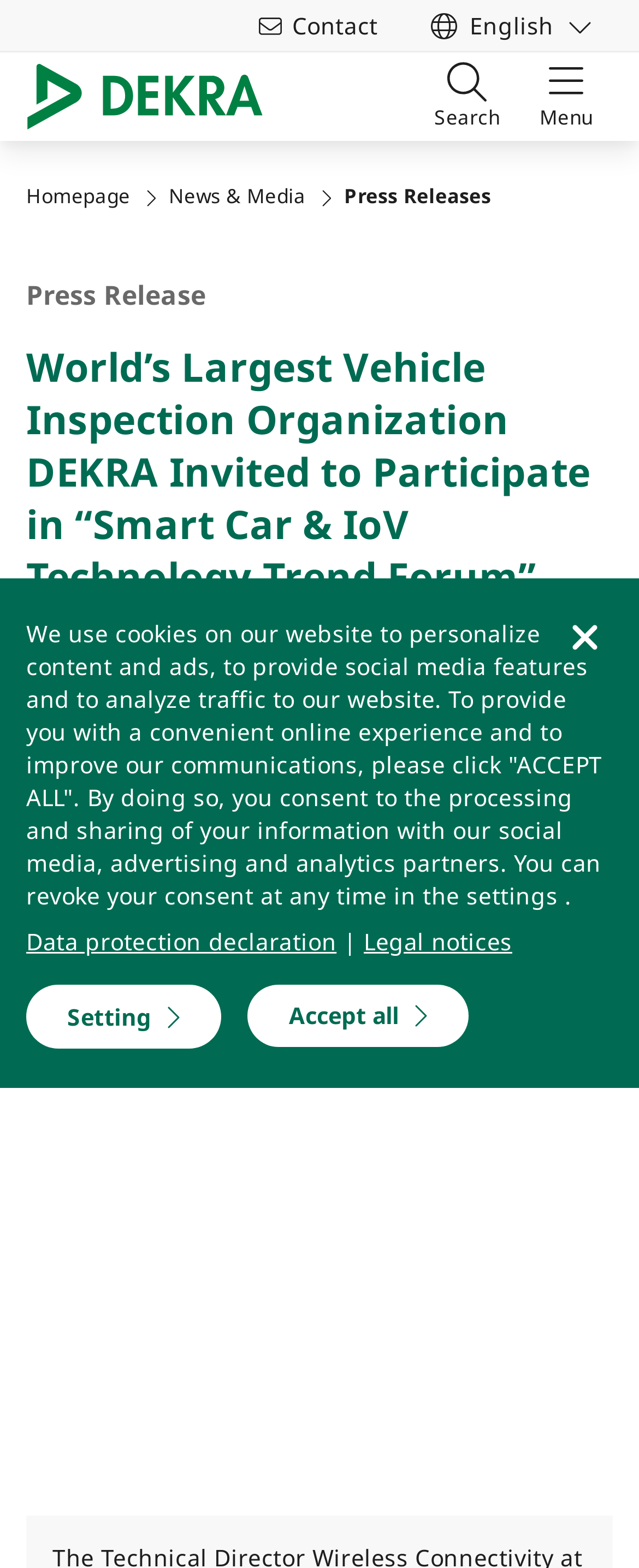Find the bounding box of the UI element described as: "Data protection declaration". The bounding box coordinates should be given as four float values between 0 and 1, i.e., [left, top, right, bottom].

[0.041, 0.59, 0.527, 0.611]